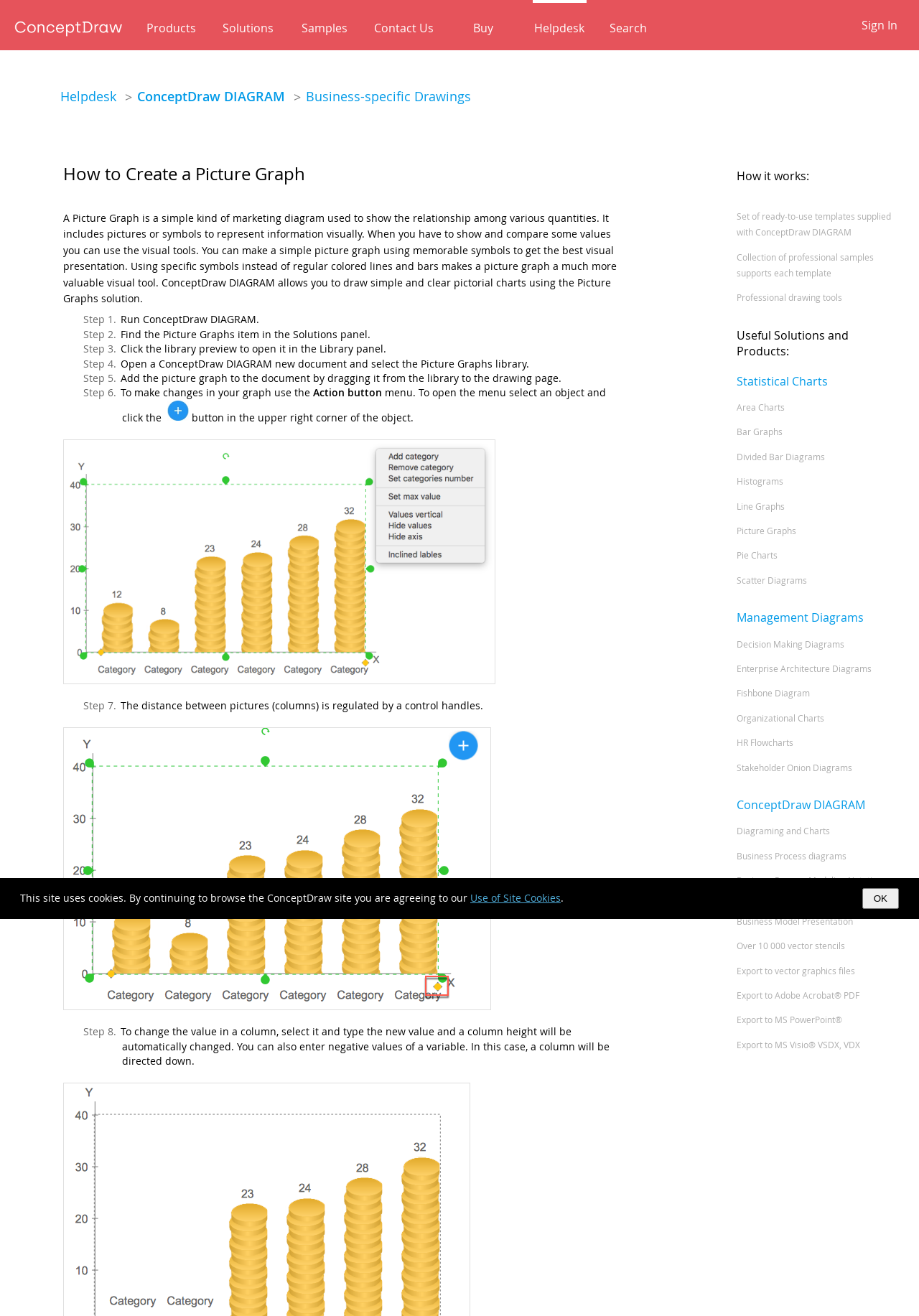What is the name of the software used to create a Picture Graph?
Provide a well-explained and detailed answer to the question.

The webpage provides a step-by-step guide on how to create a Picture Graph using ConceptDraw DIAGRAM software. It mentions that you need to open a new document and select the Picture Graphs library to create a Picture Graph.